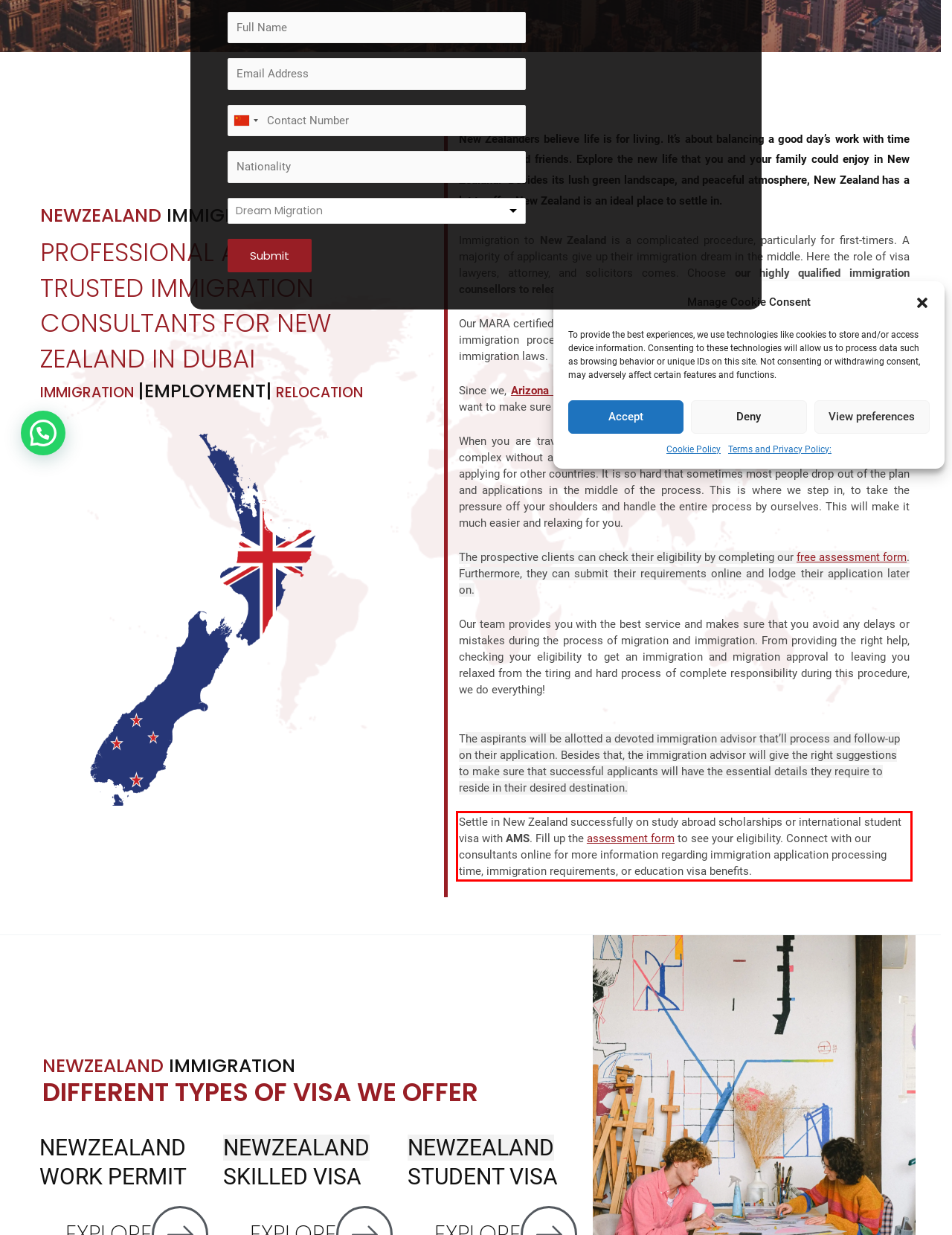Within the screenshot of a webpage, identify the red bounding box and perform OCR to capture the text content it contains.

Settle in New Zealand successfully on study abroad scholarships or international student visa with AMS. Fill up the assessment form to see your eligibility. Connect with our consultants online for more information regarding immigration application processing time, immigration requirements, or education visa benefits.